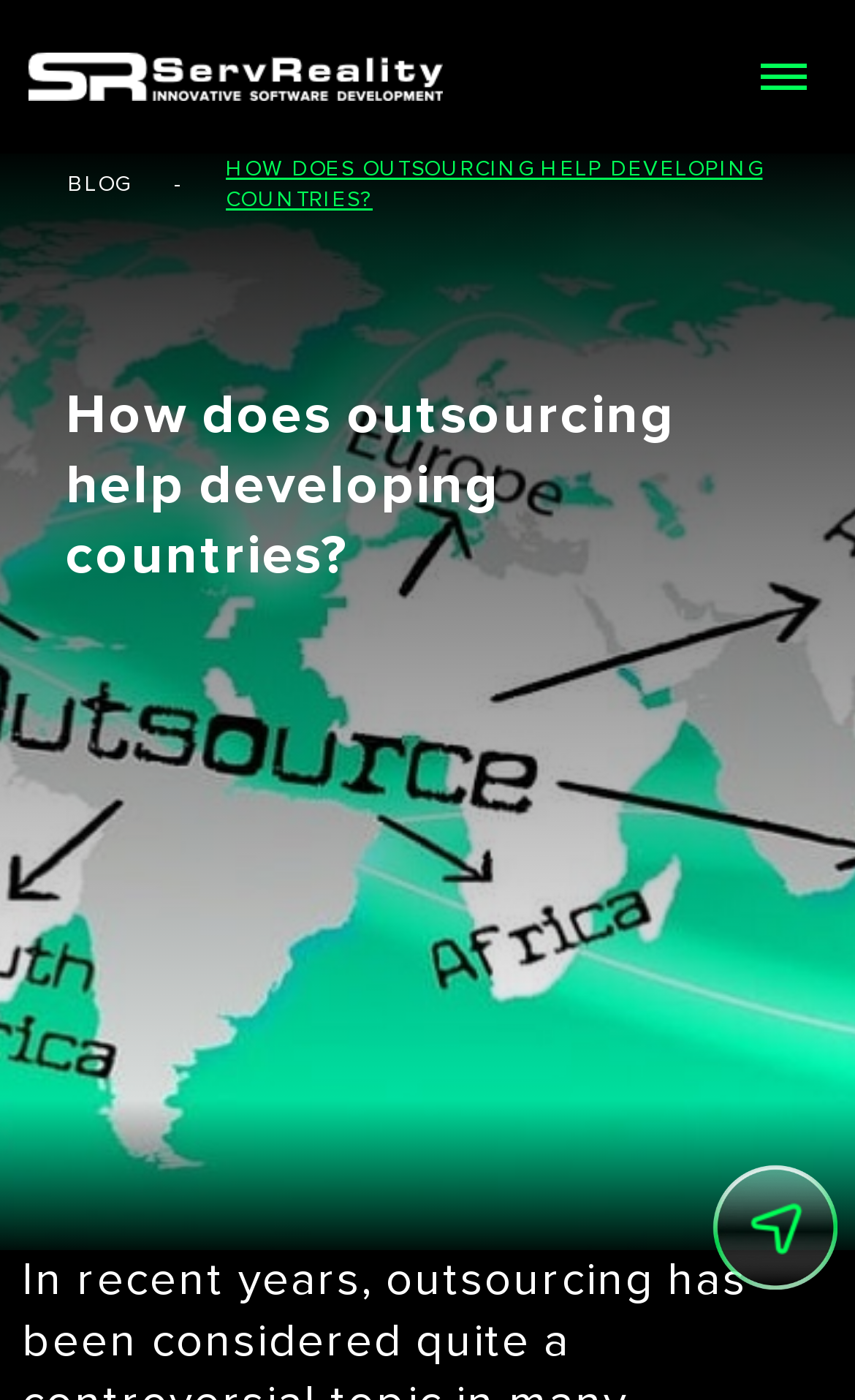What is below the main heading?
Using the visual information, respond with a single word or phrase.

Text